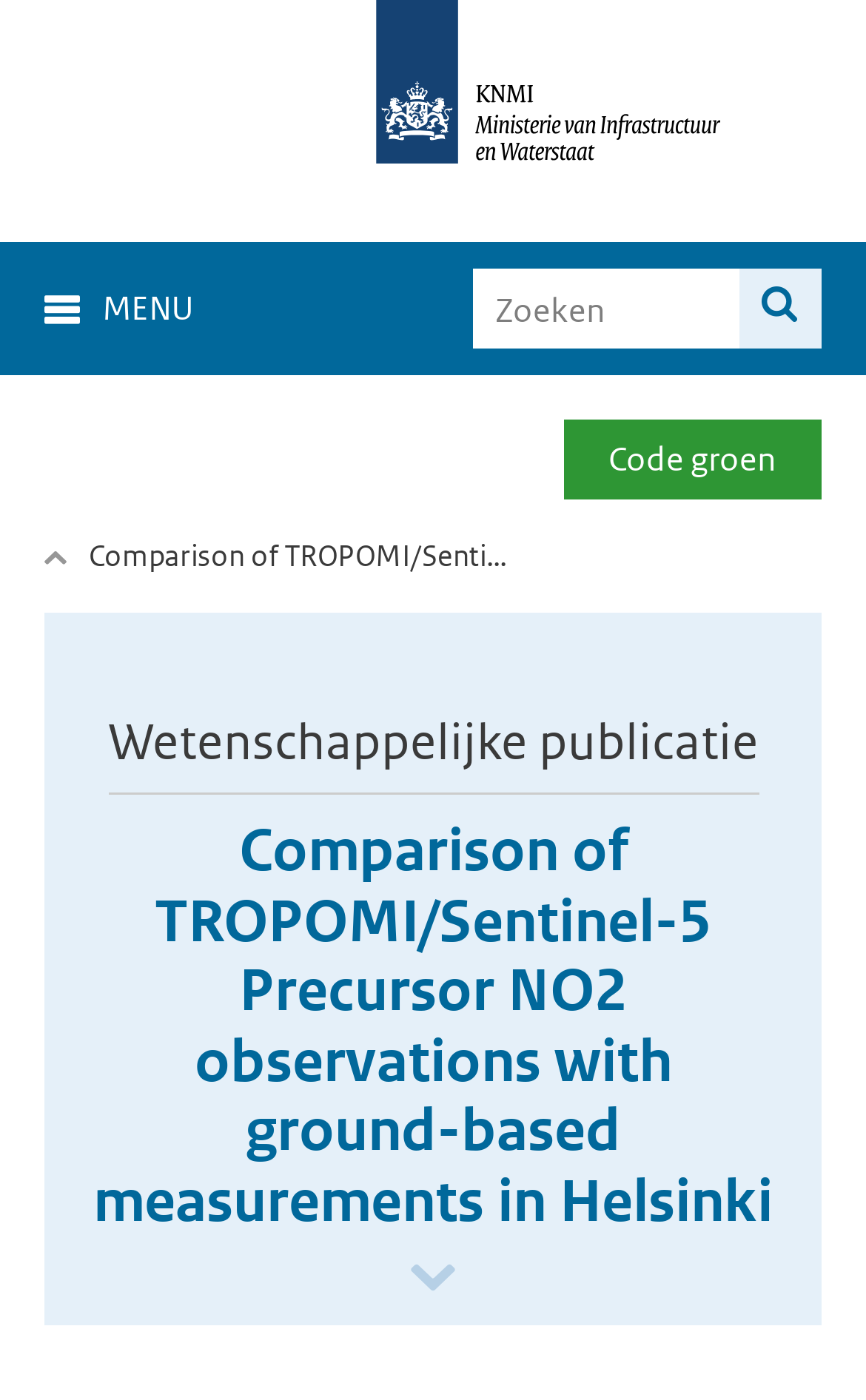Can you determine the main header of this webpage?

Comparison of TROPOMI/Sentinel-5 Precursor NO2 observations with ground-based measurements in Helsinki